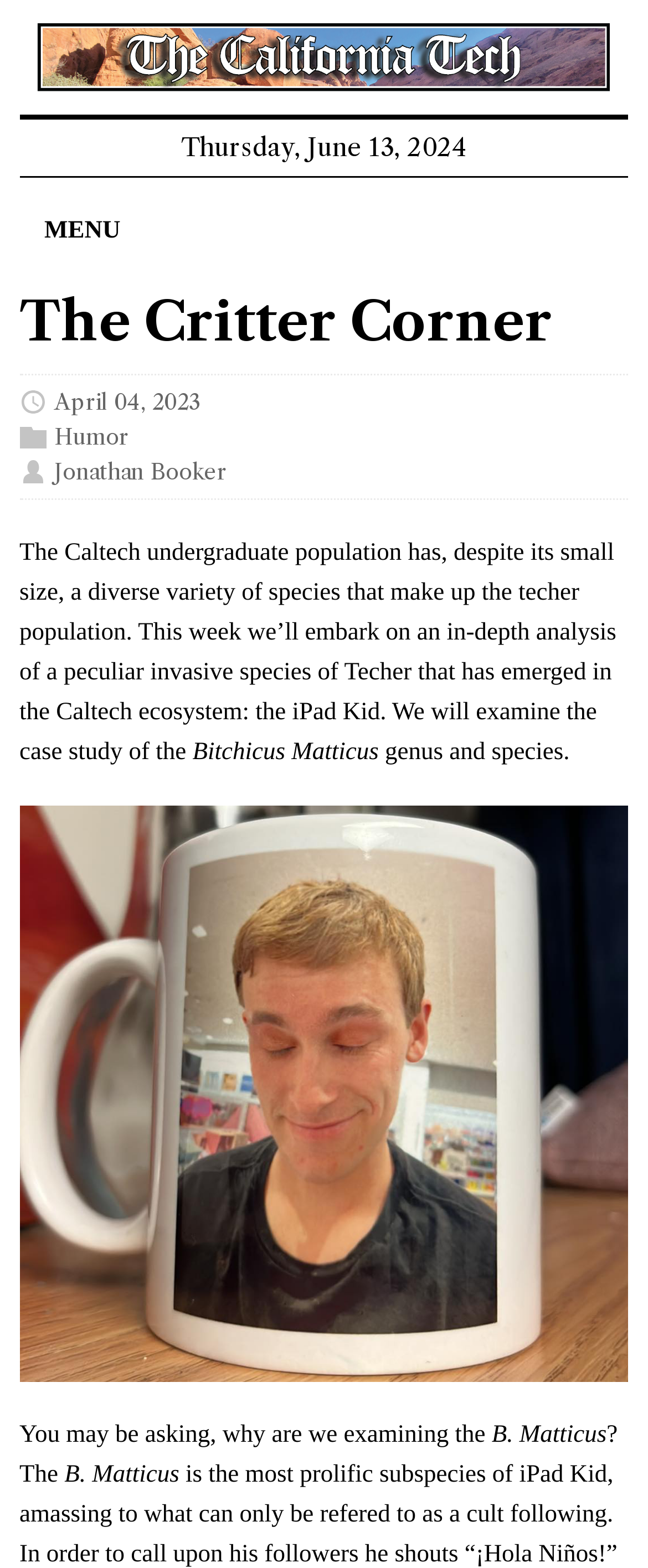What is the date mentioned on the webpage?
Please provide a comprehensive answer based on the contents of the image.

The date is mentioned on the webpage as 'Thursday, June 13, 2024' which is located at the top of the webpage, indicating the publication date or the date of the article.